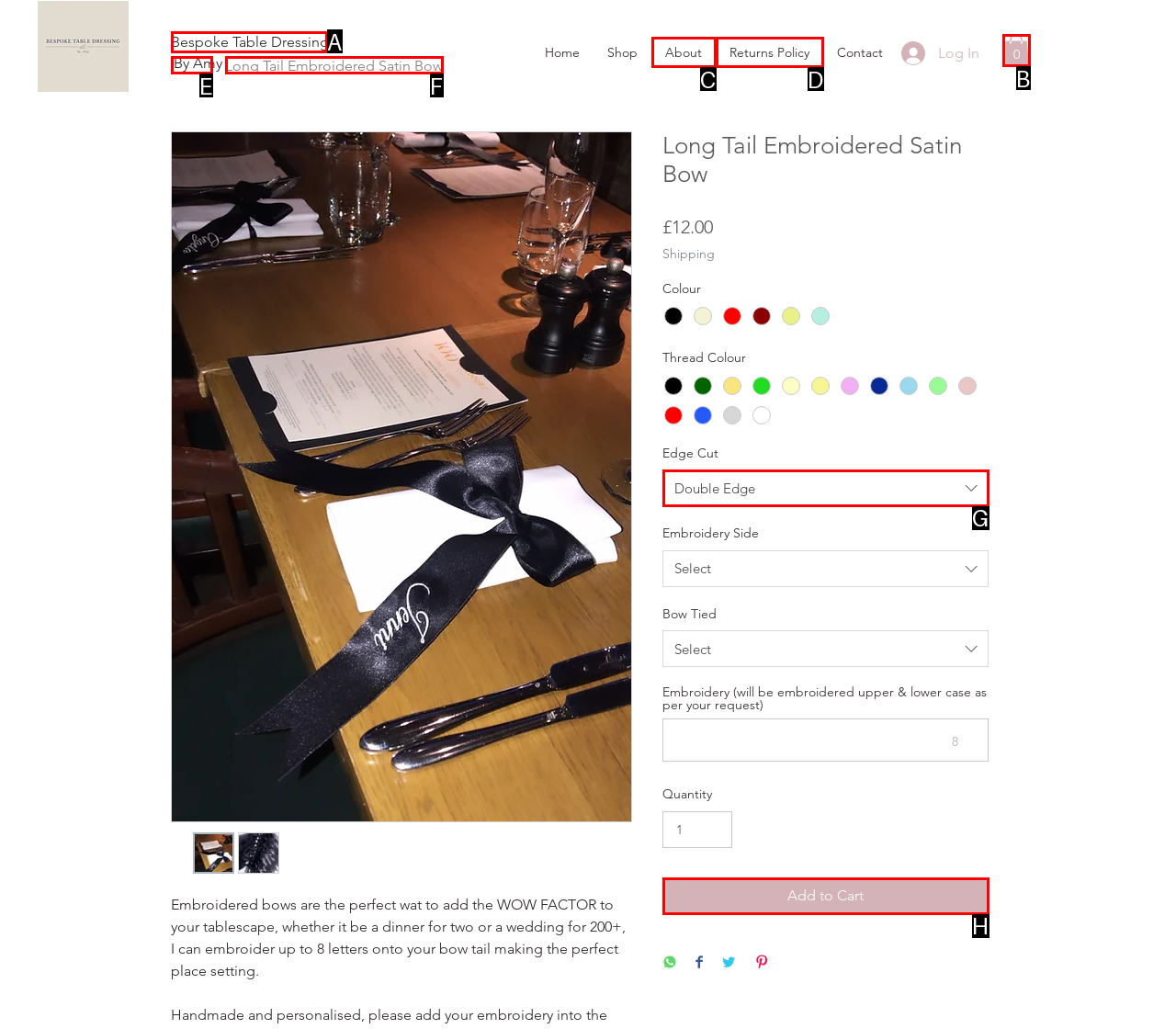Based on the description: aria-label="Not sure" title="Not sure", find the HTML element that matches it. Provide your answer as the letter of the chosen option.

None